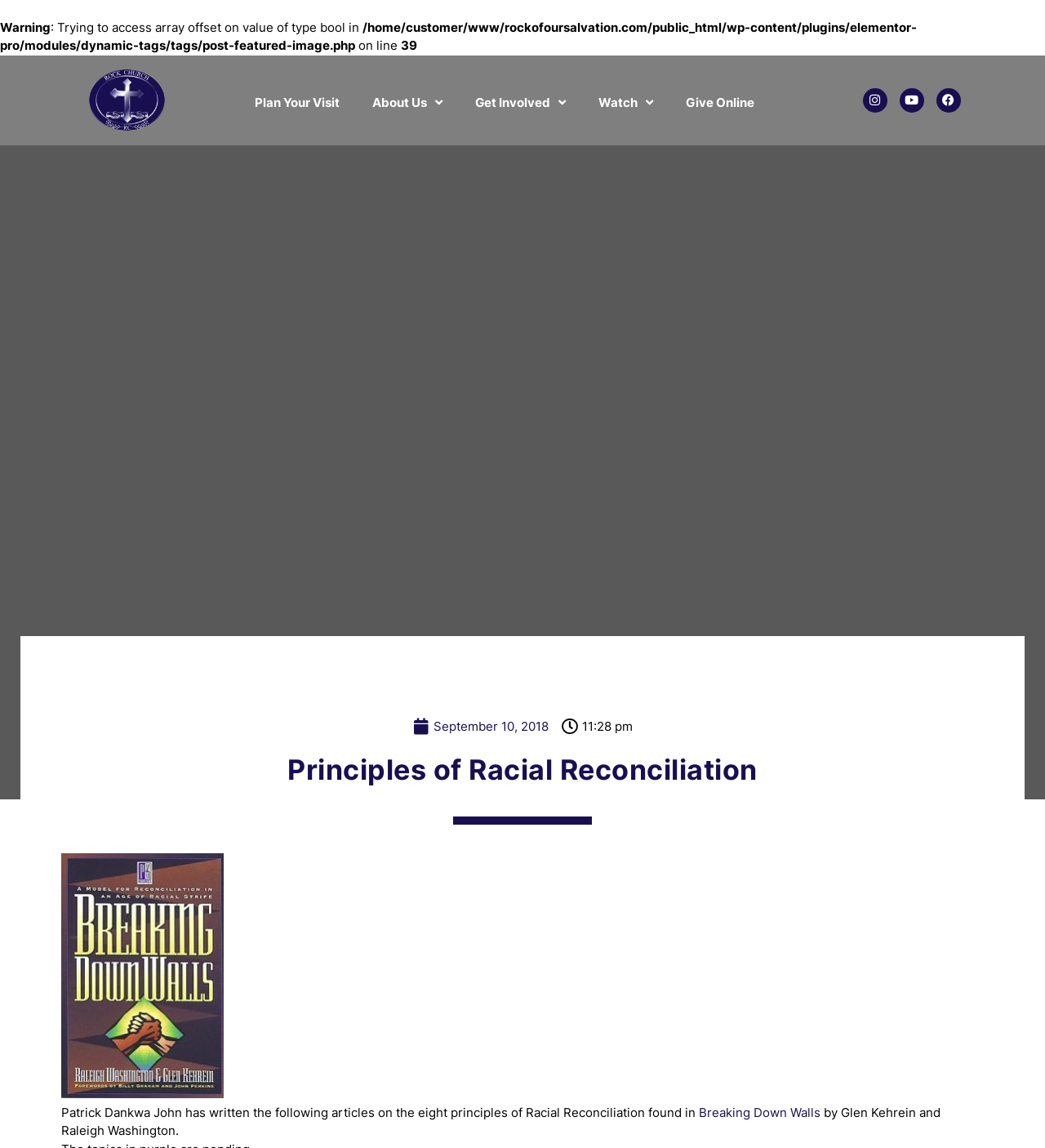Refer to the image and provide an in-depth answer to the question: 
What is the name of the book?

The name of the book is mentioned in the text as 'Breaking Down Walls by Glen Kehrein and Raleigh Washington', which is the source of the eight principles of Racial Reconciliation that Patrick Dankwa John has written articles about.